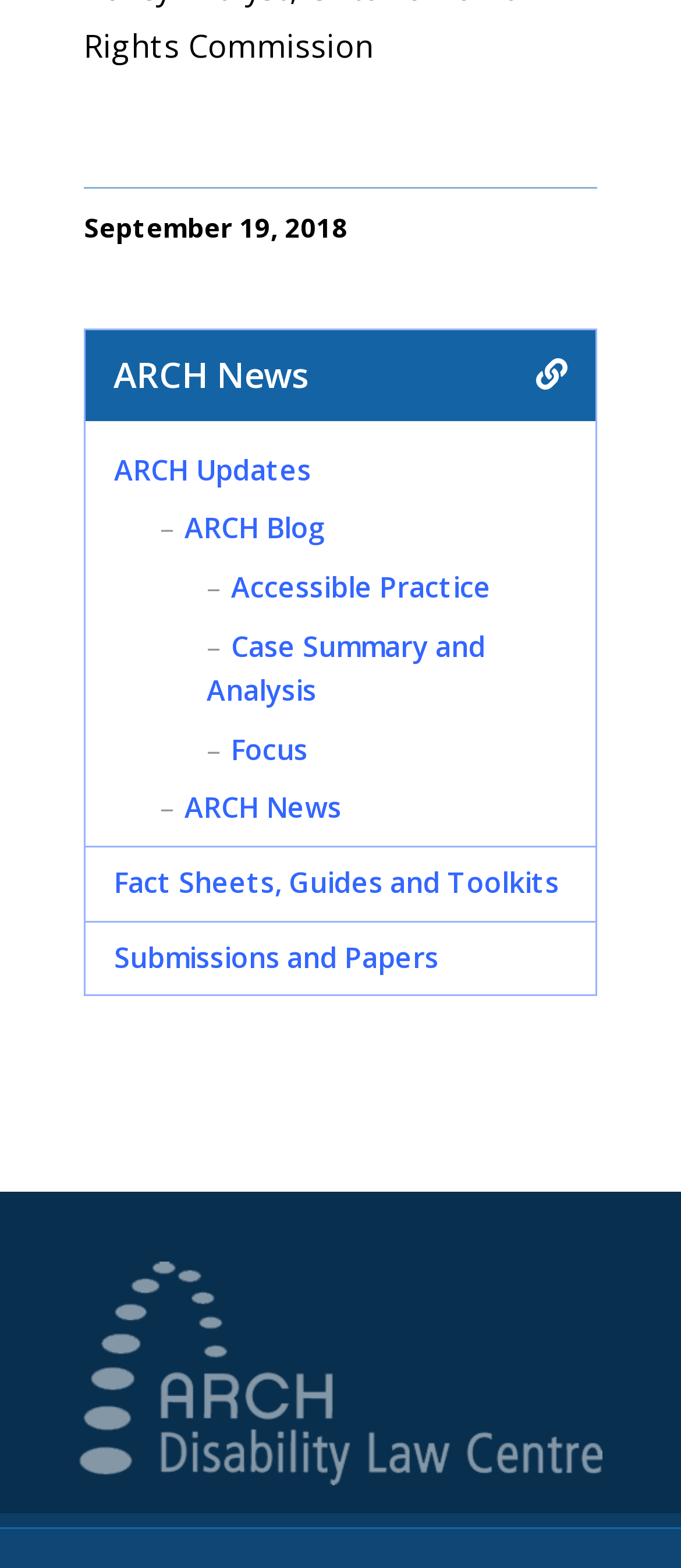How many image elements are there on the webpage?
Please give a detailed and elaborate answer to the question.

There is only one image element on the webpage, which is the logo of 'ARCH Disability Law Centre', indicating that the webpage is not heavily reliant on images, but rather focuses on providing textual information.